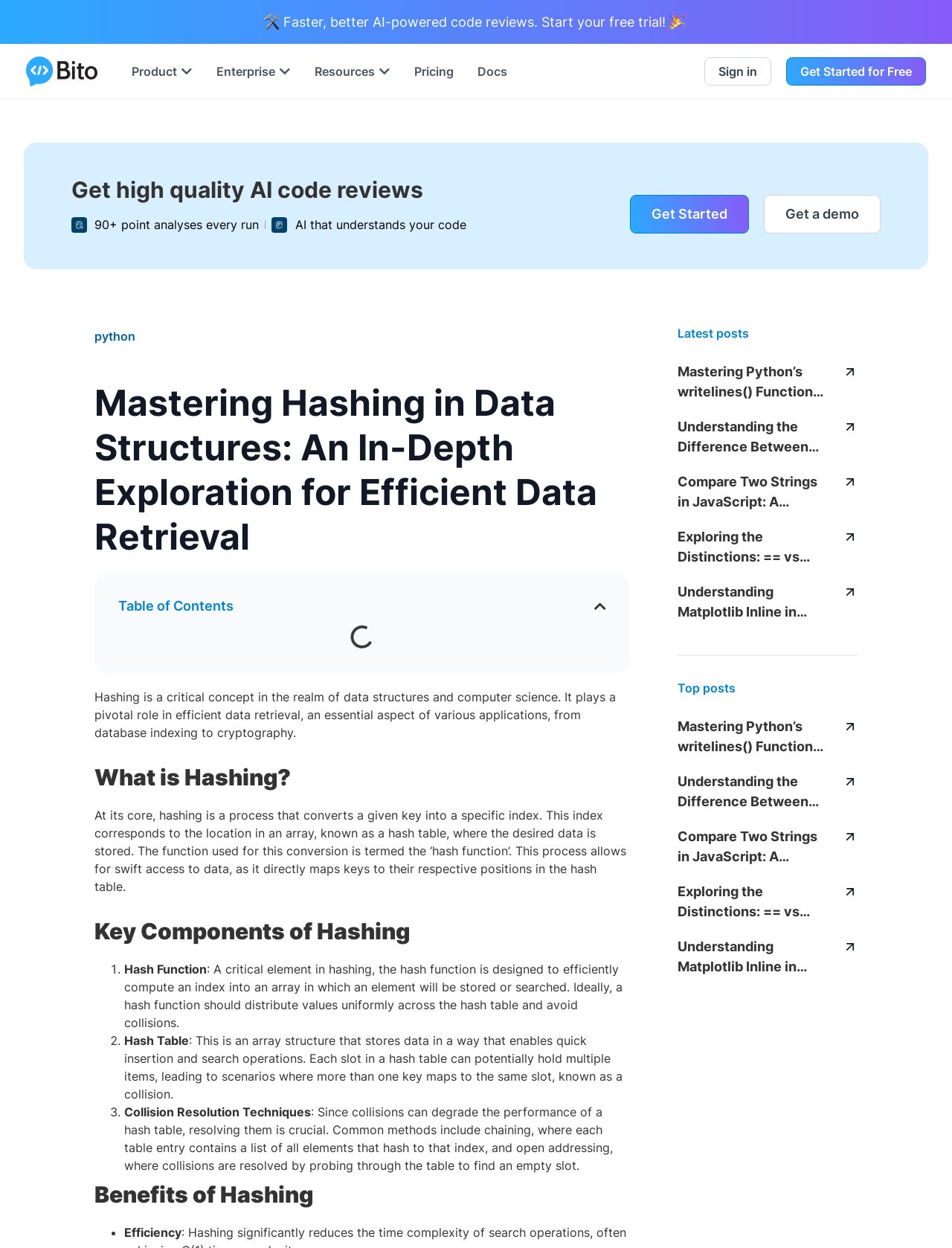Highlight the bounding box coordinates of the element that should be clicked to carry out the following instruction: "Sign in to the platform". The coordinates must be given as four float numbers ranging from 0 to 1, i.e., [left, top, right, bottom].

[0.74, 0.046, 0.81, 0.069]